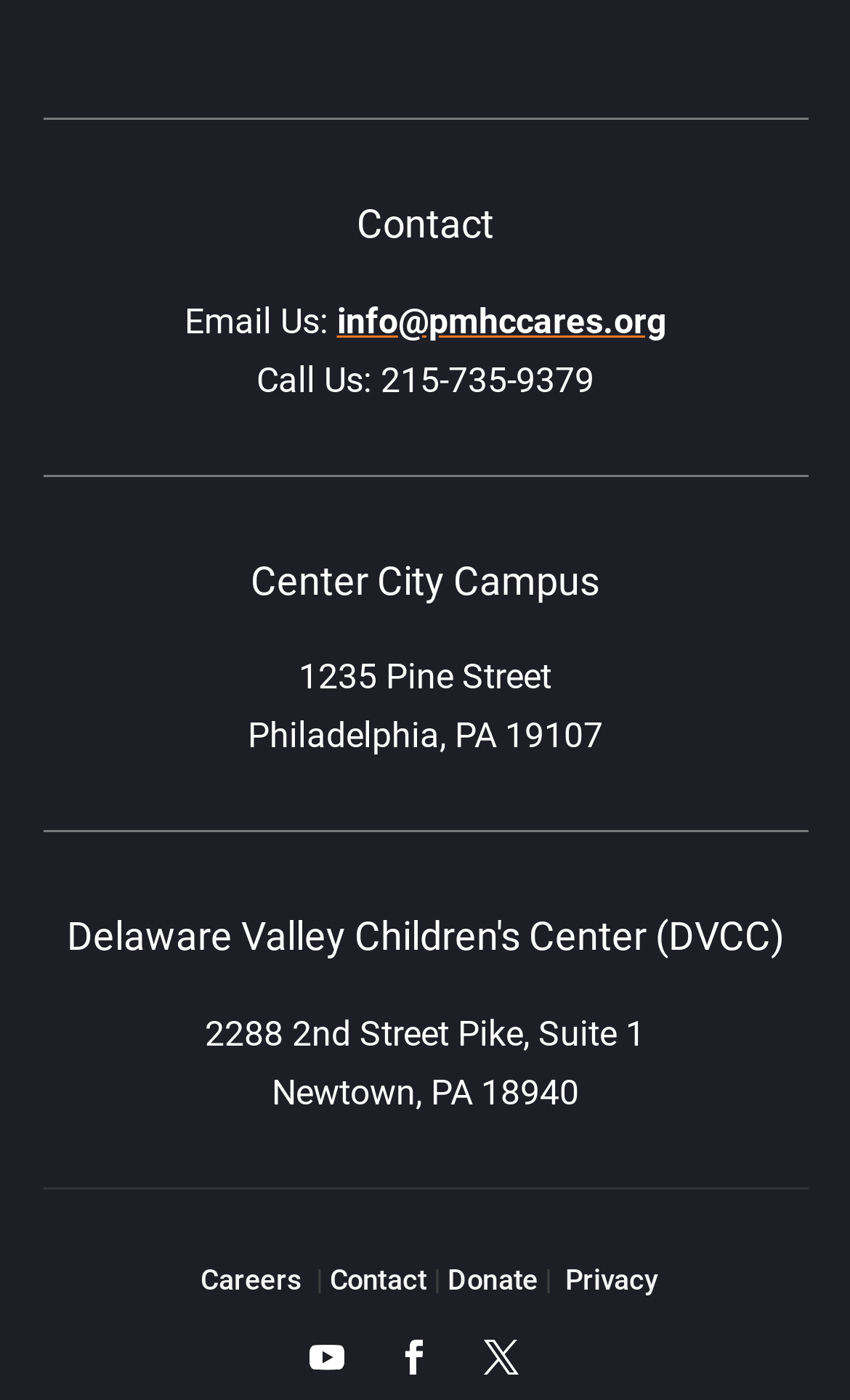Please determine the bounding box coordinates of the clickable area required to carry out the following instruction: "Click the 'Email Us' link". The coordinates must be four float numbers between 0 and 1, represented as [left, top, right, bottom].

[0.396, 0.214, 0.783, 0.244]